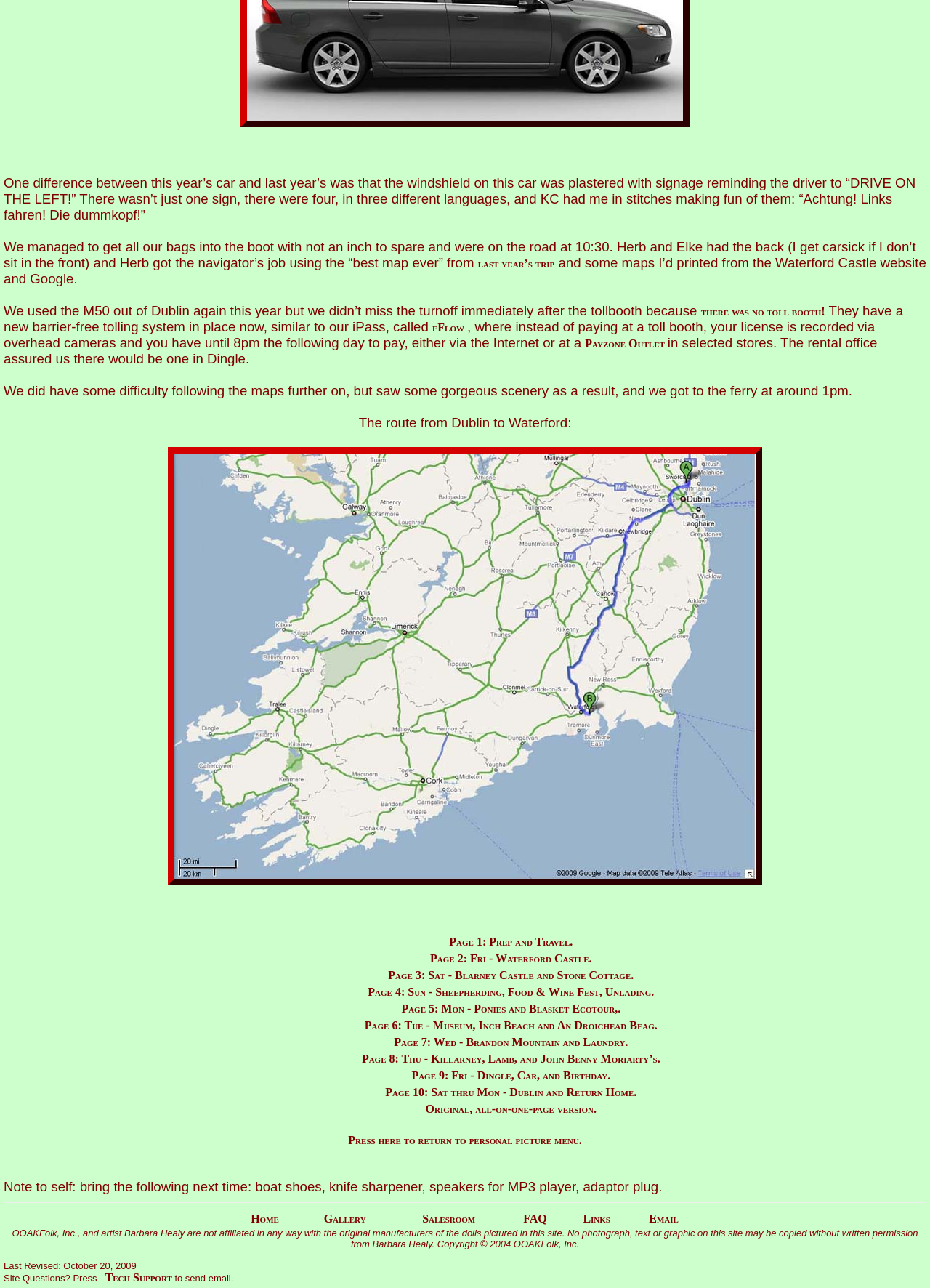What is the name of the tolling system mentioned in the journal?
Based on the visual content, answer with a single word or a brief phrase.

eFlow